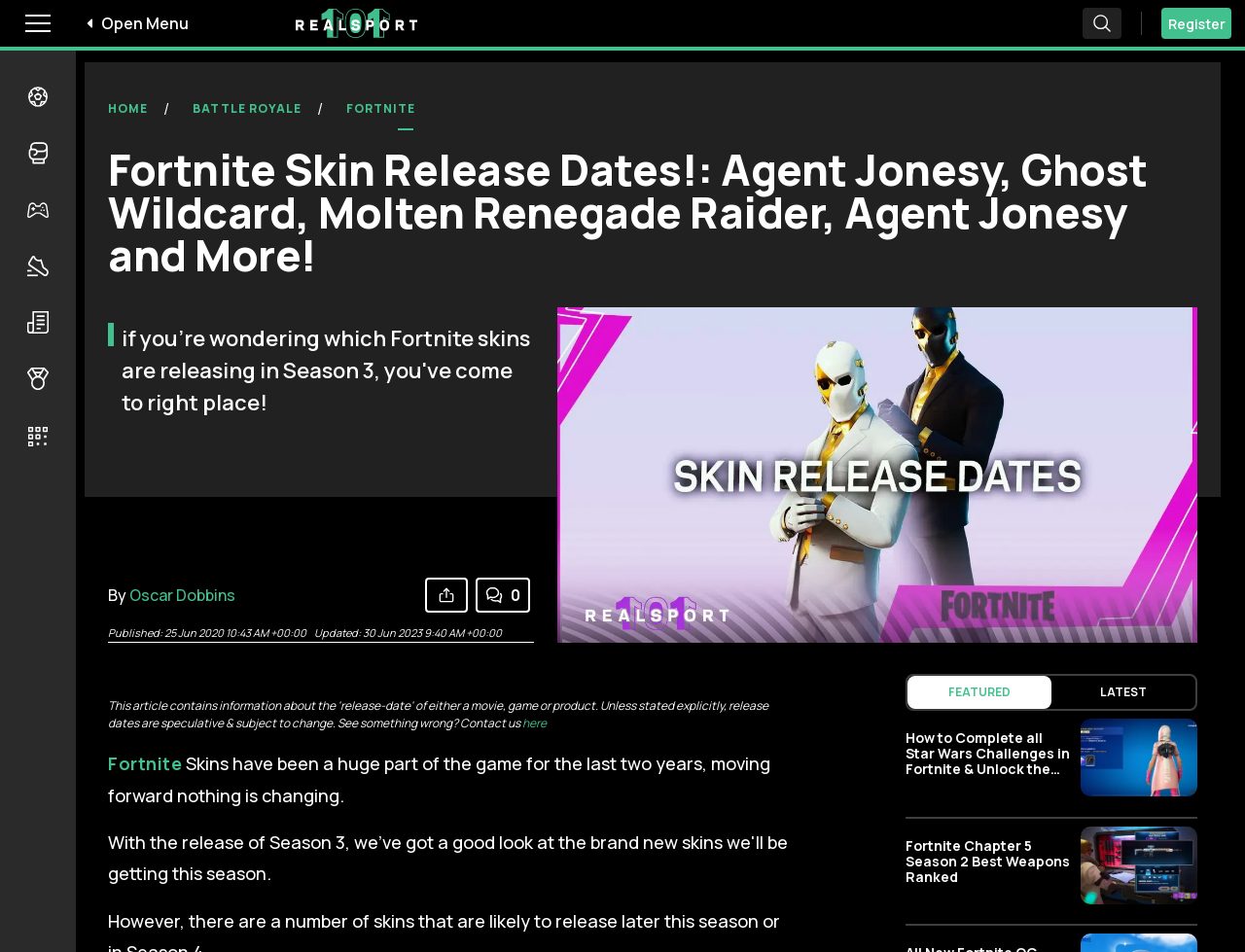Please predict the bounding box coordinates of the element's region where a click is necessary to complete the following instruction: "Open the menu". The coordinates should be represented by four float numbers between 0 and 1, i.e., [left, top, right, bottom].

[0.069, 0.016, 0.081, 0.033]